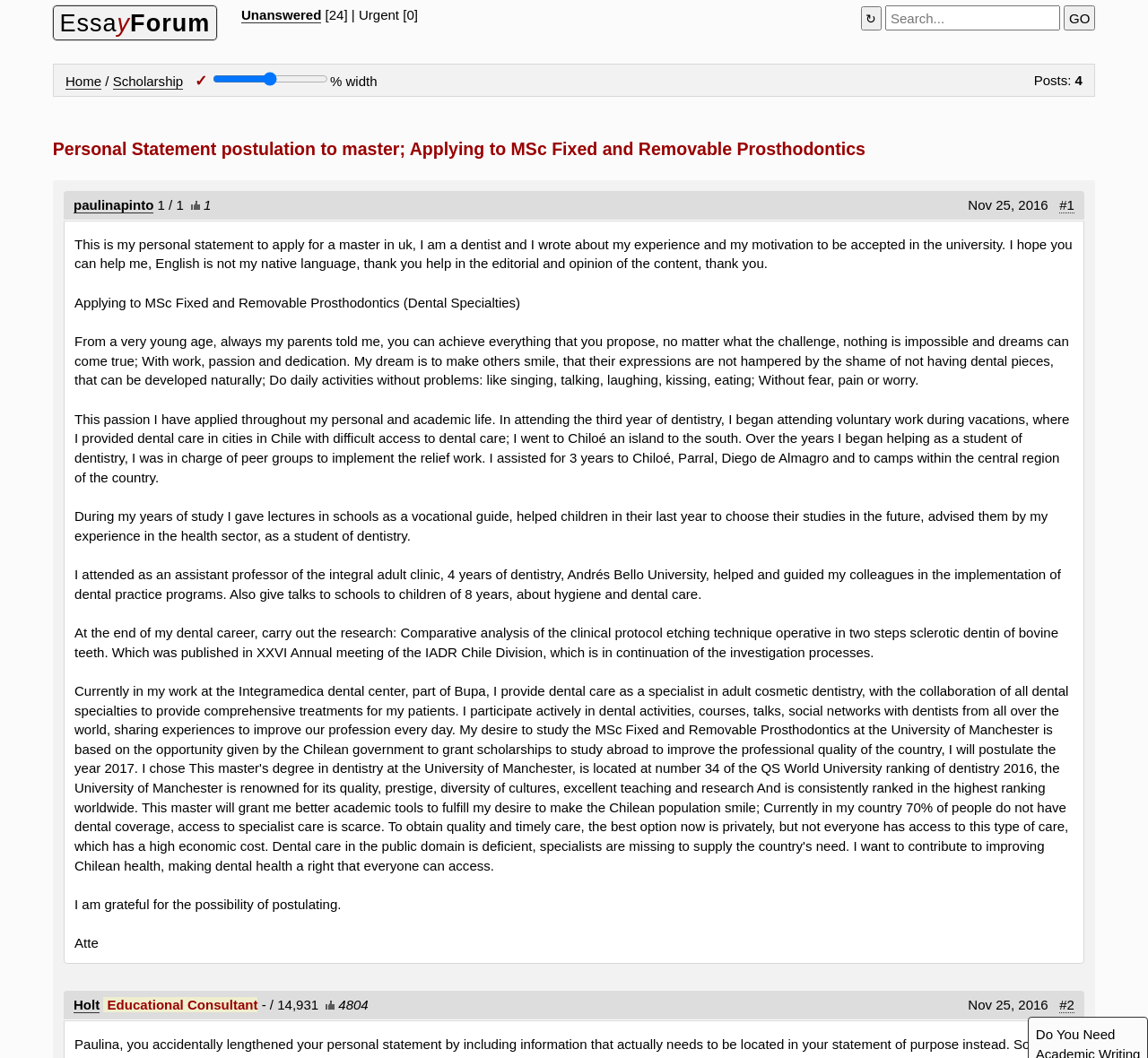Please give a concise answer to this question using a single word or phrase: 
What is the profession of the user 'Holt'?

Educational Consultant